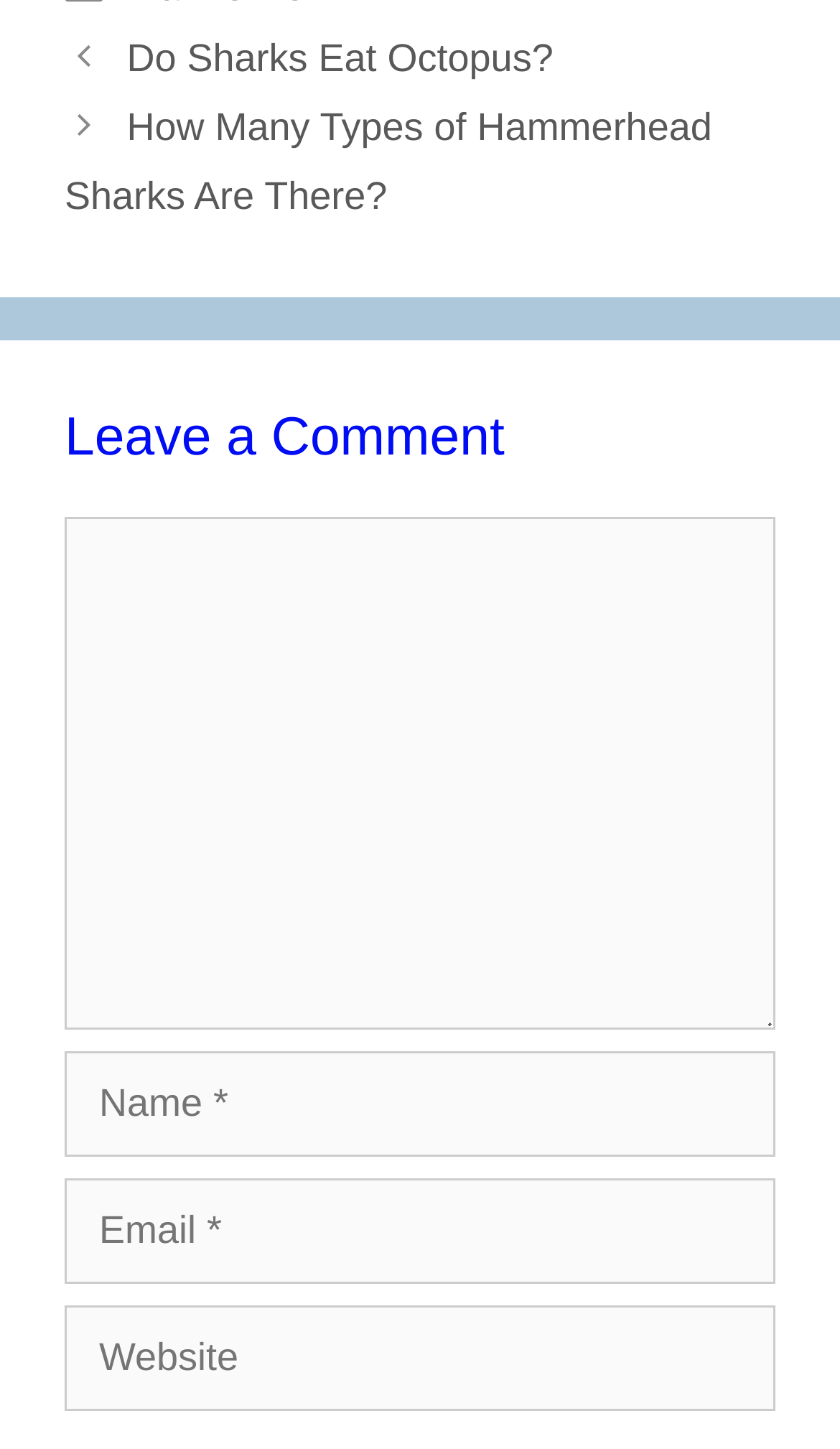Answer the following query with a single word or phrase:
Is the 'Website' textbox required to be filled?

No